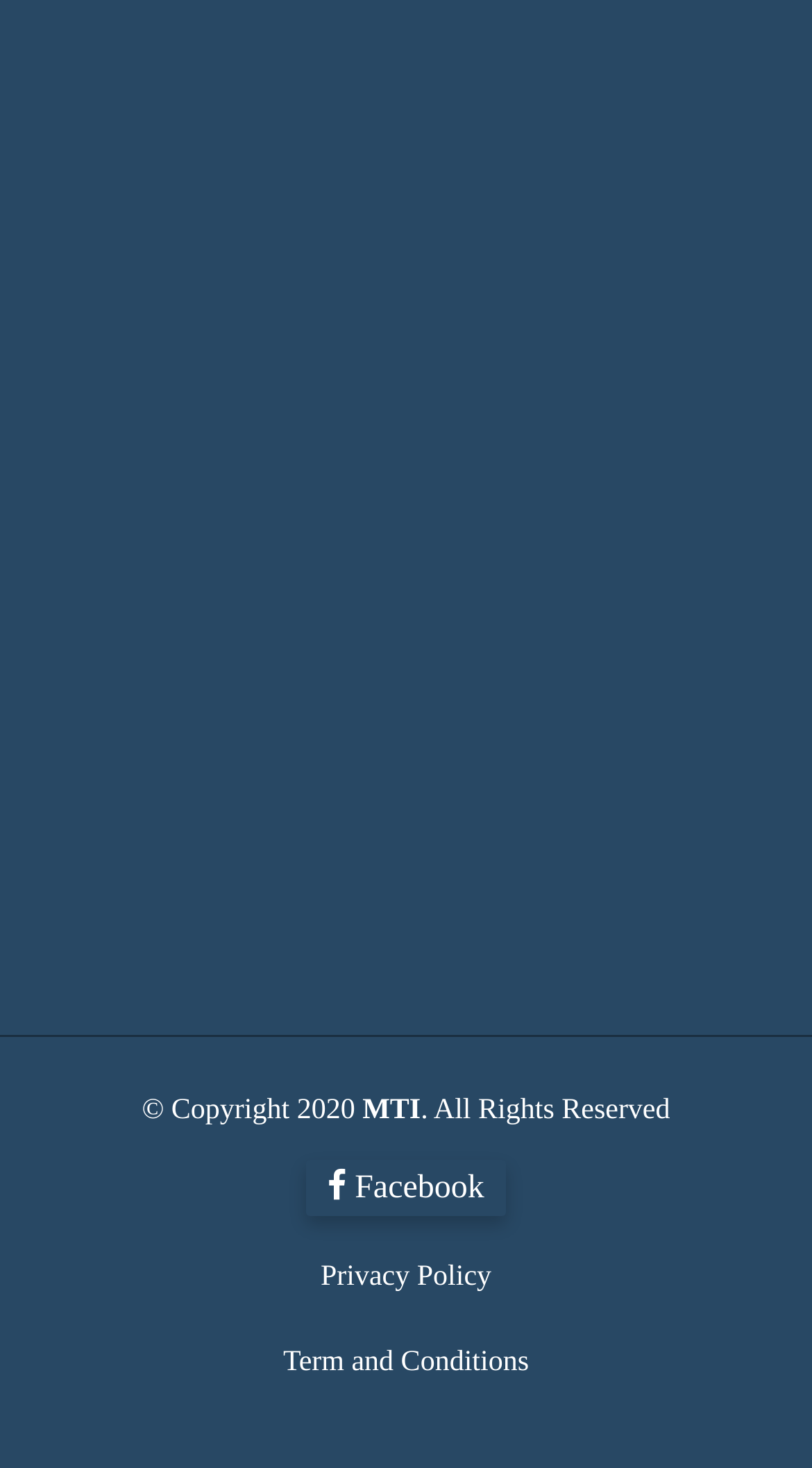What social media platform is linked on the website?
Analyze the image and deliver a detailed answer to the question.

I found the social media platform by looking at the link element that contains the Facebook icon, which is ' Facebook'.